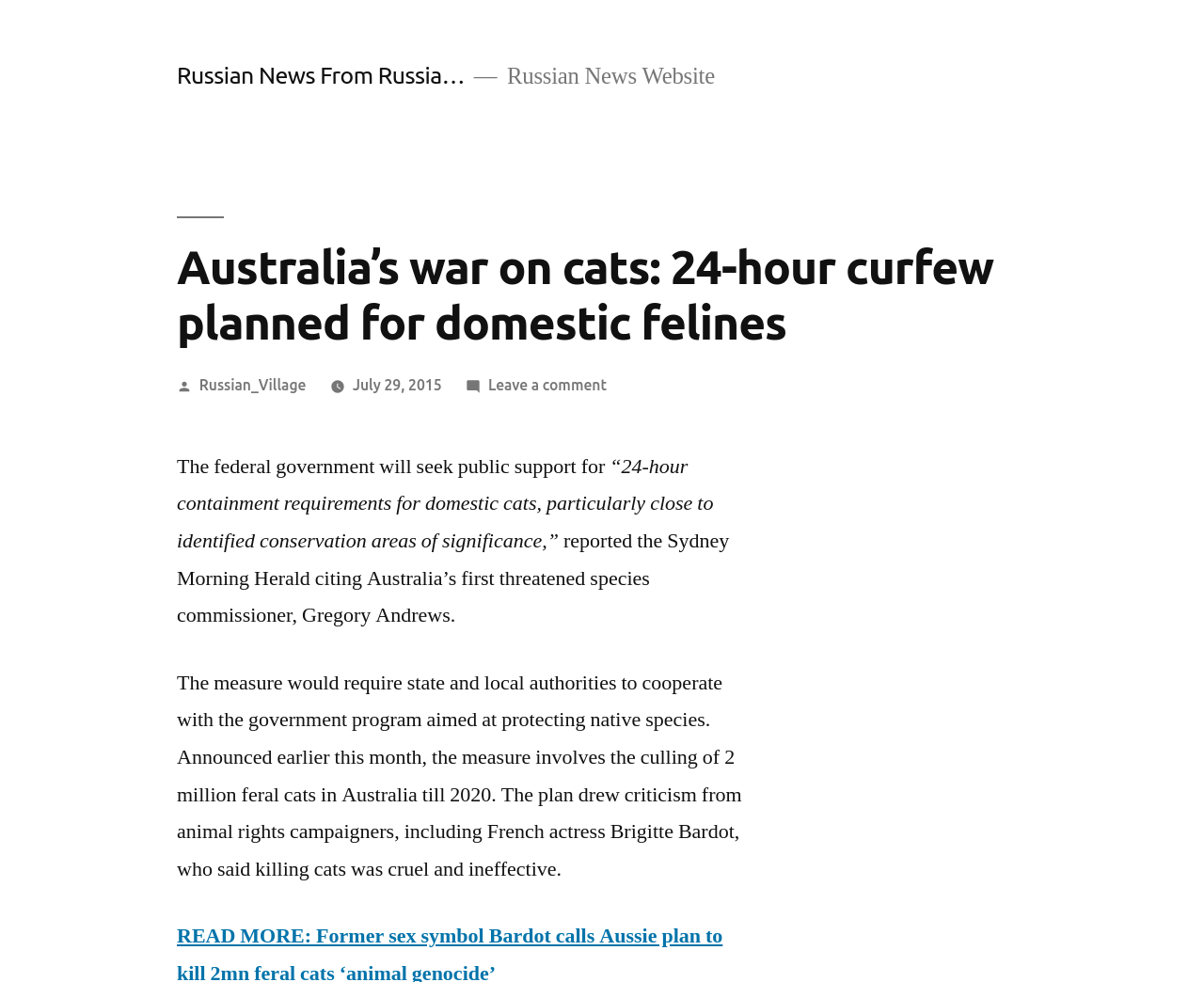Please give a short response to the question using one word or a phrase:
Who is the author of the article?

Not specified